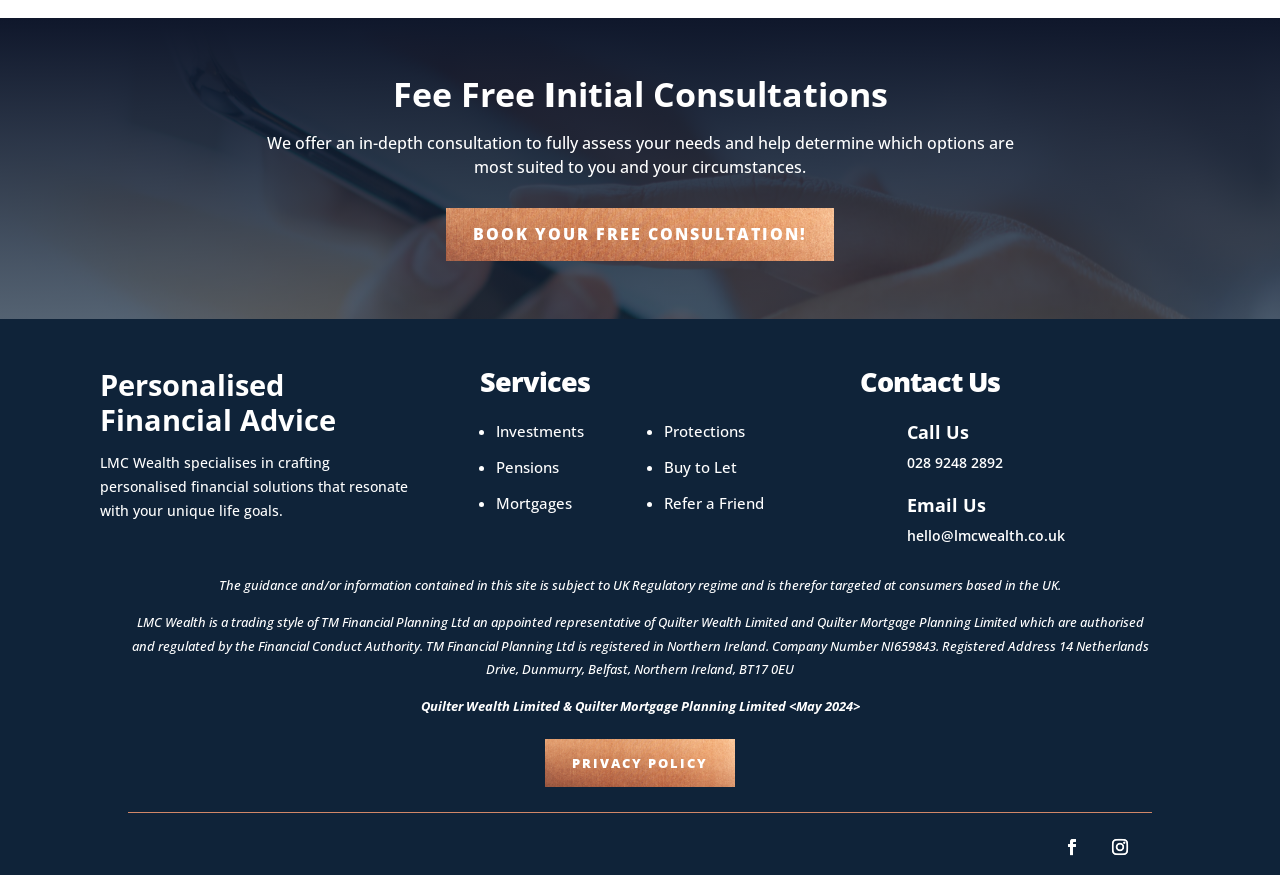Bounding box coordinates are specified in the format (top-left x, top-left y, bottom-right x, bottom-right y). All values are floating point numbers bounded between 0 and 1. Please provide the bounding box coordinate of the region this sentence describes: Rice-Eccles Stadium (renovation)

None